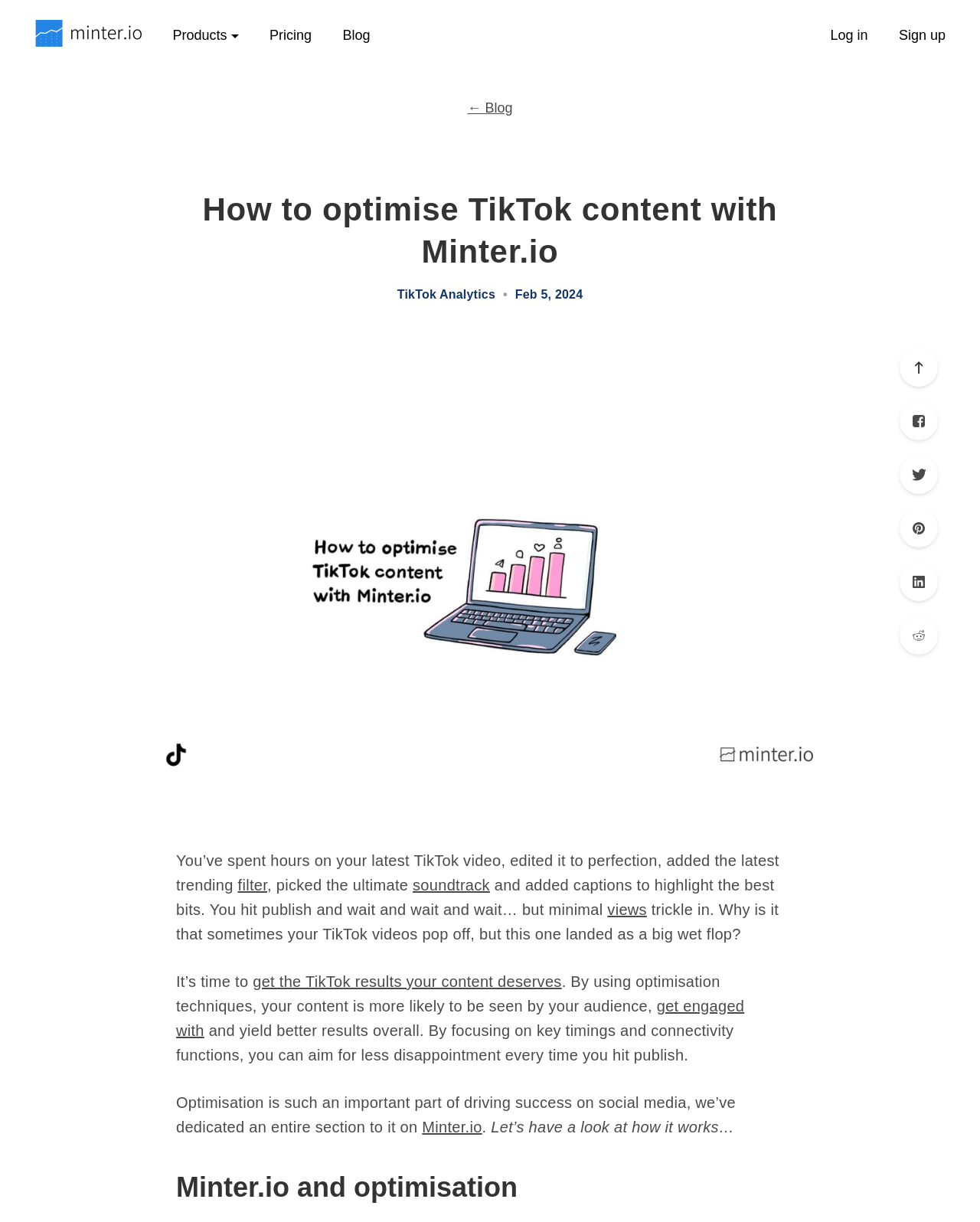From the webpage screenshot, predict the bounding box coordinates (top-left x, top-left y, bottom-right x, bottom-right y) for the UI element described here: parent_node: Products Pricing Blog

[0.035, 0.024, 0.148, 0.034]